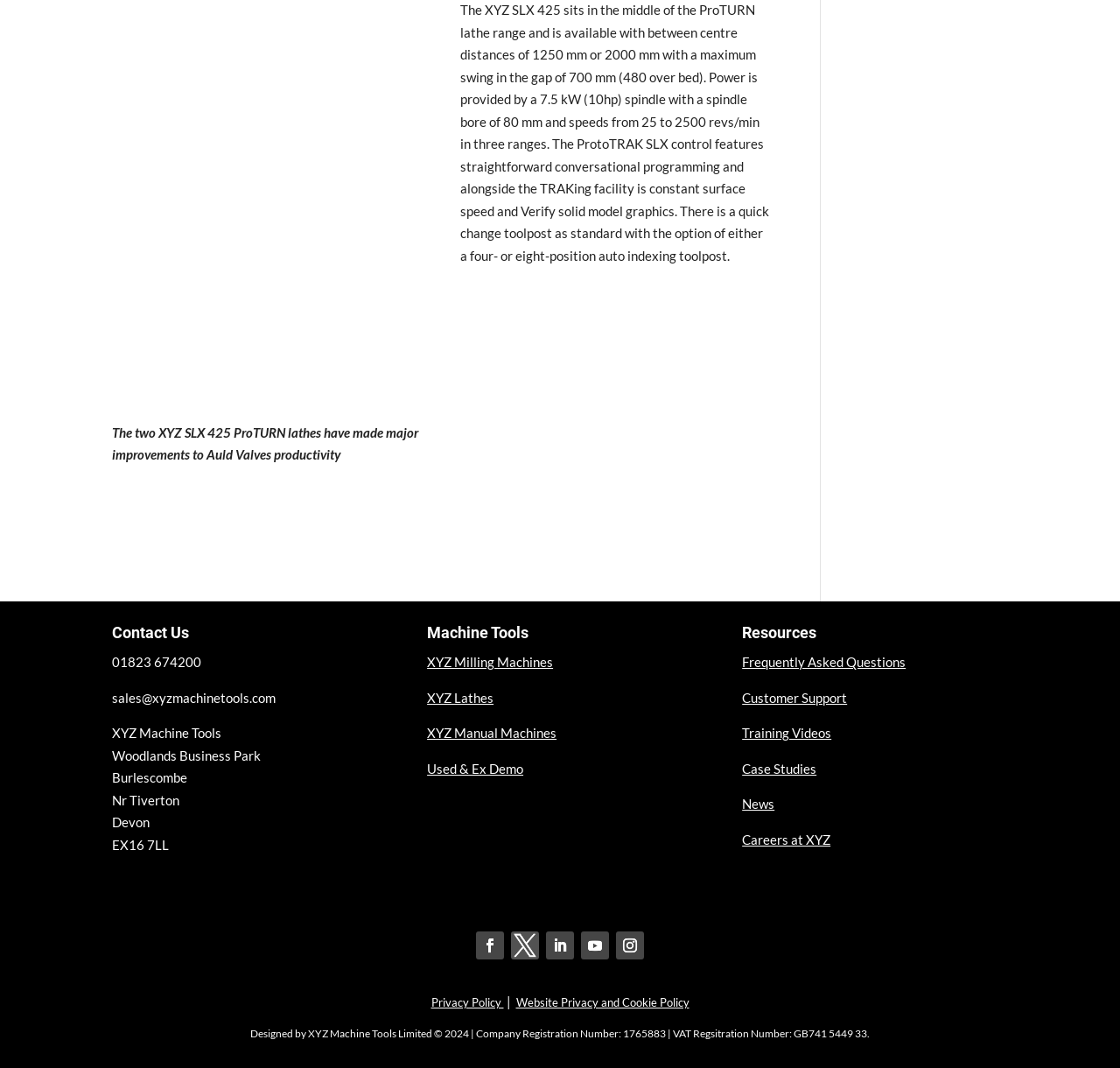Determine the coordinates of the bounding box for the clickable area needed to execute this instruction: "Check the company address".

[0.1, 0.679, 0.198, 0.694]